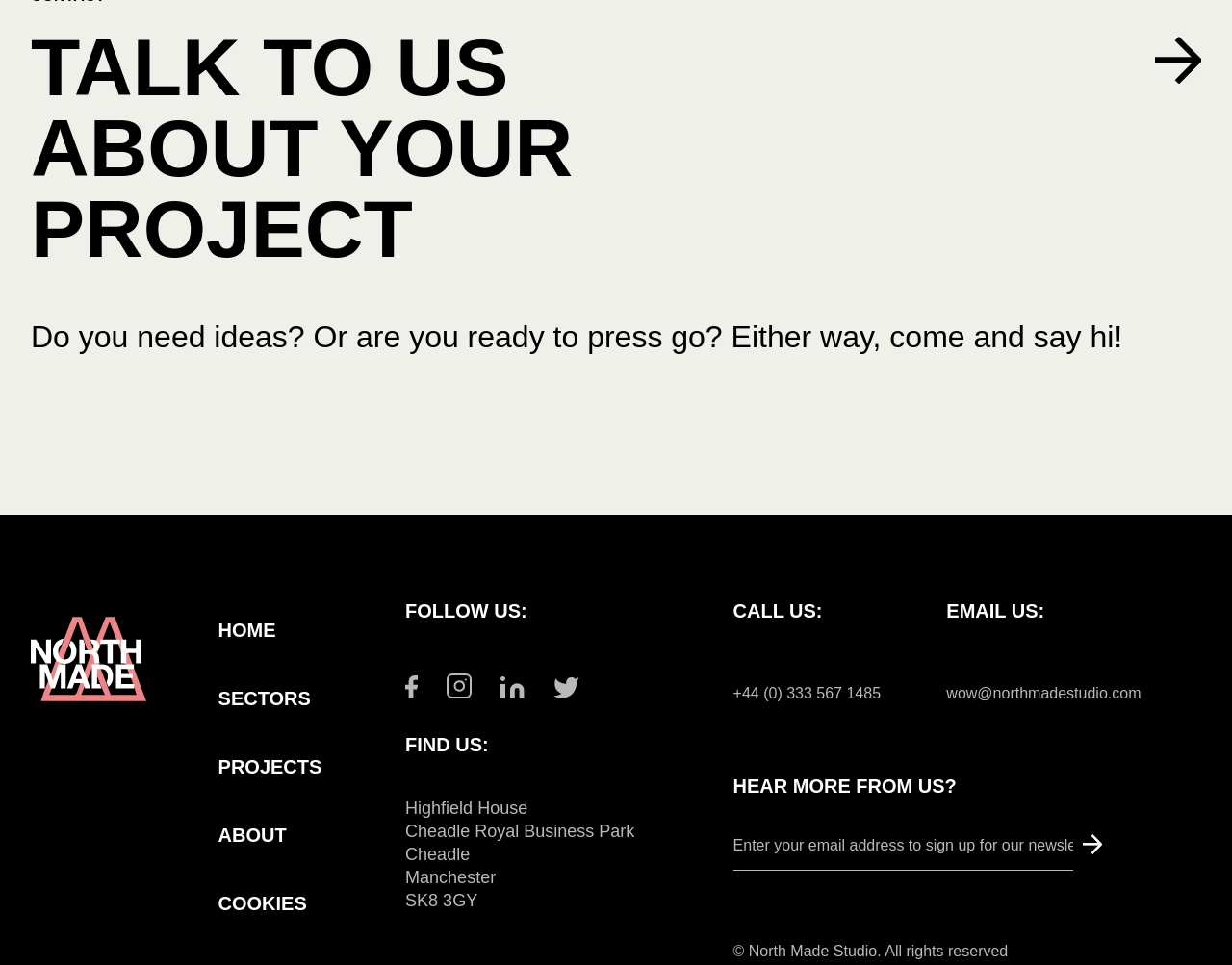Please find the bounding box coordinates of the section that needs to be clicked to achieve this instruction: "Click the 'HOME' link".

[0.177, 0.642, 0.224, 0.664]